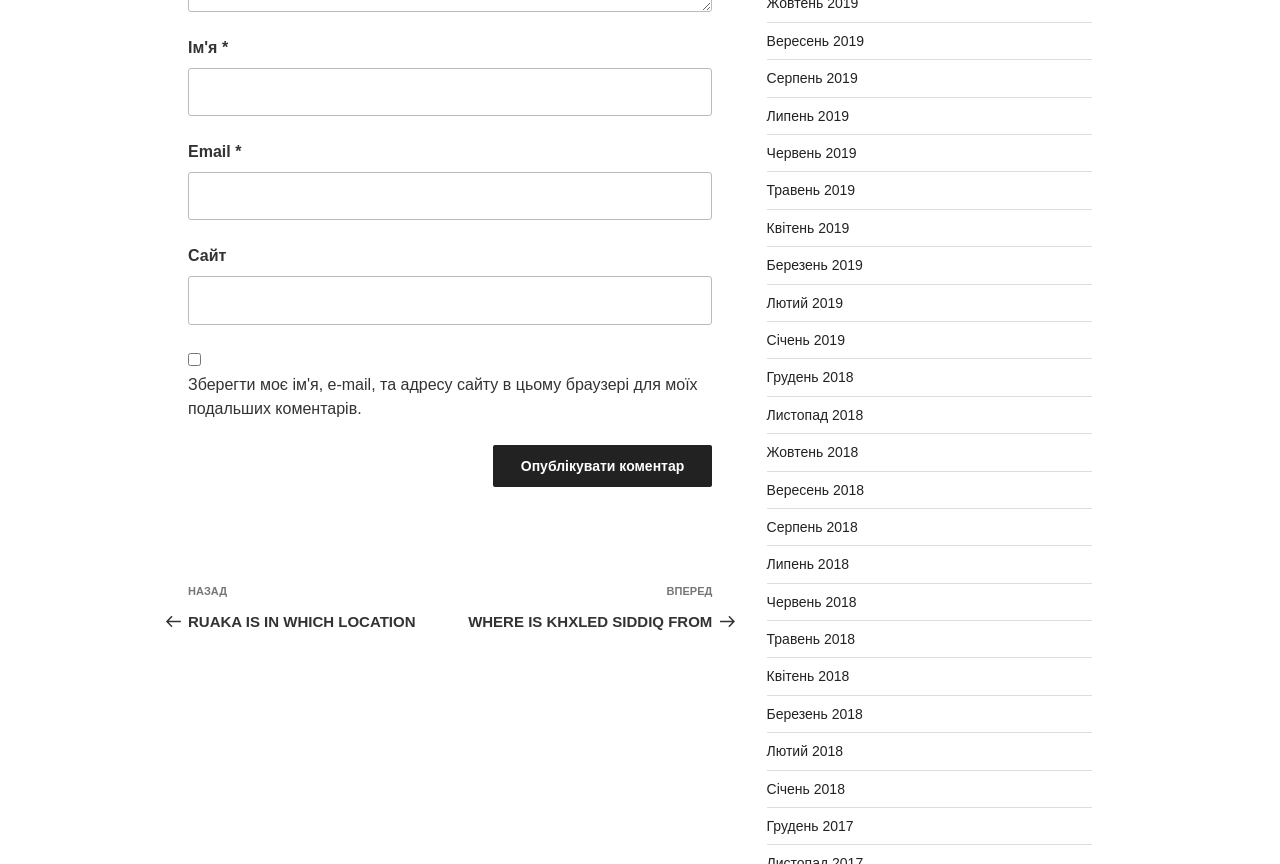Please answer the following question using a single word or phrase: 
What is the format of the links in the navigation section?

Month Year